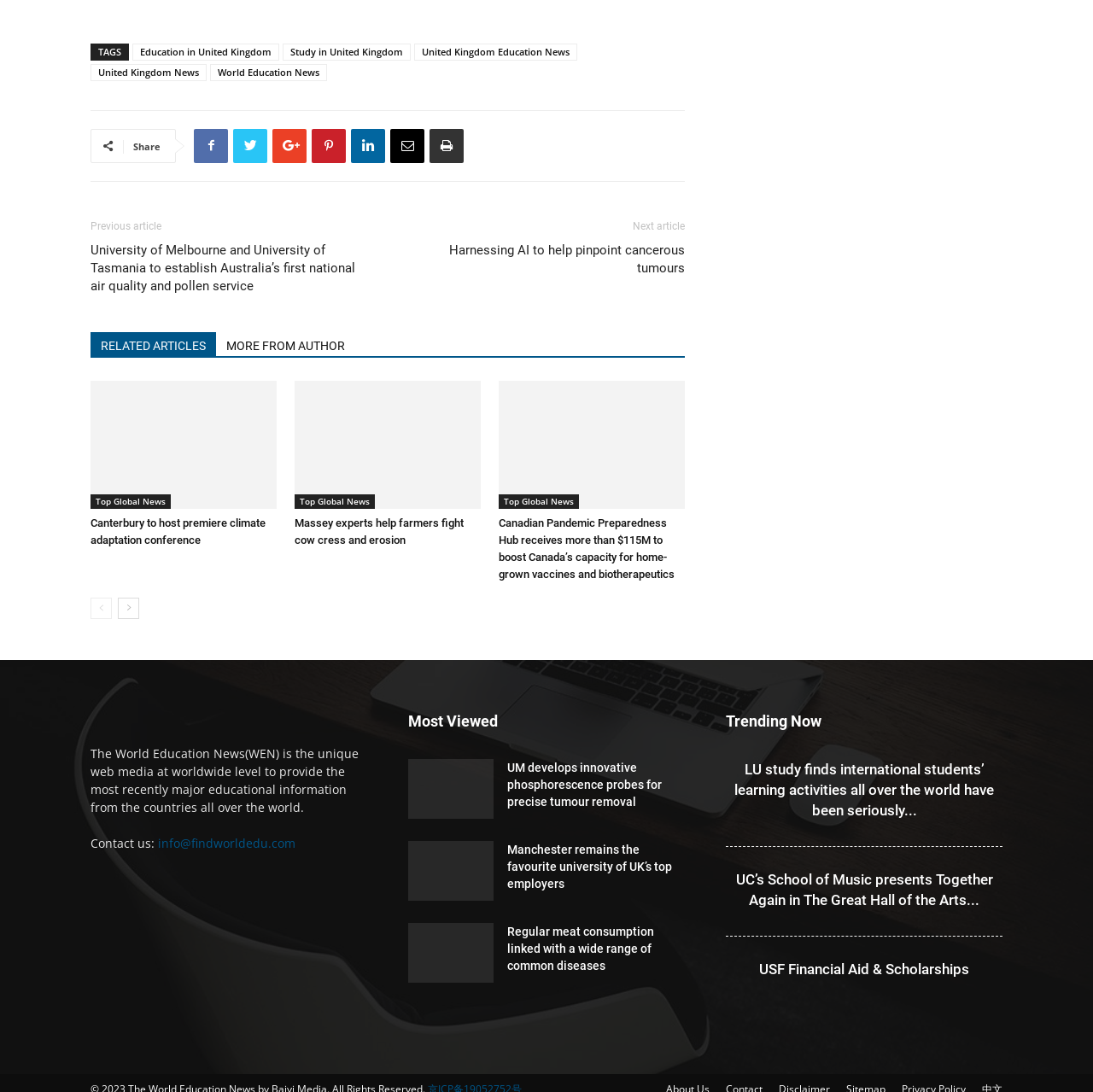What is the function of the 'Top Global News' links?
Using the image as a reference, answer the question with a short word or phrase.

To navigate to global news